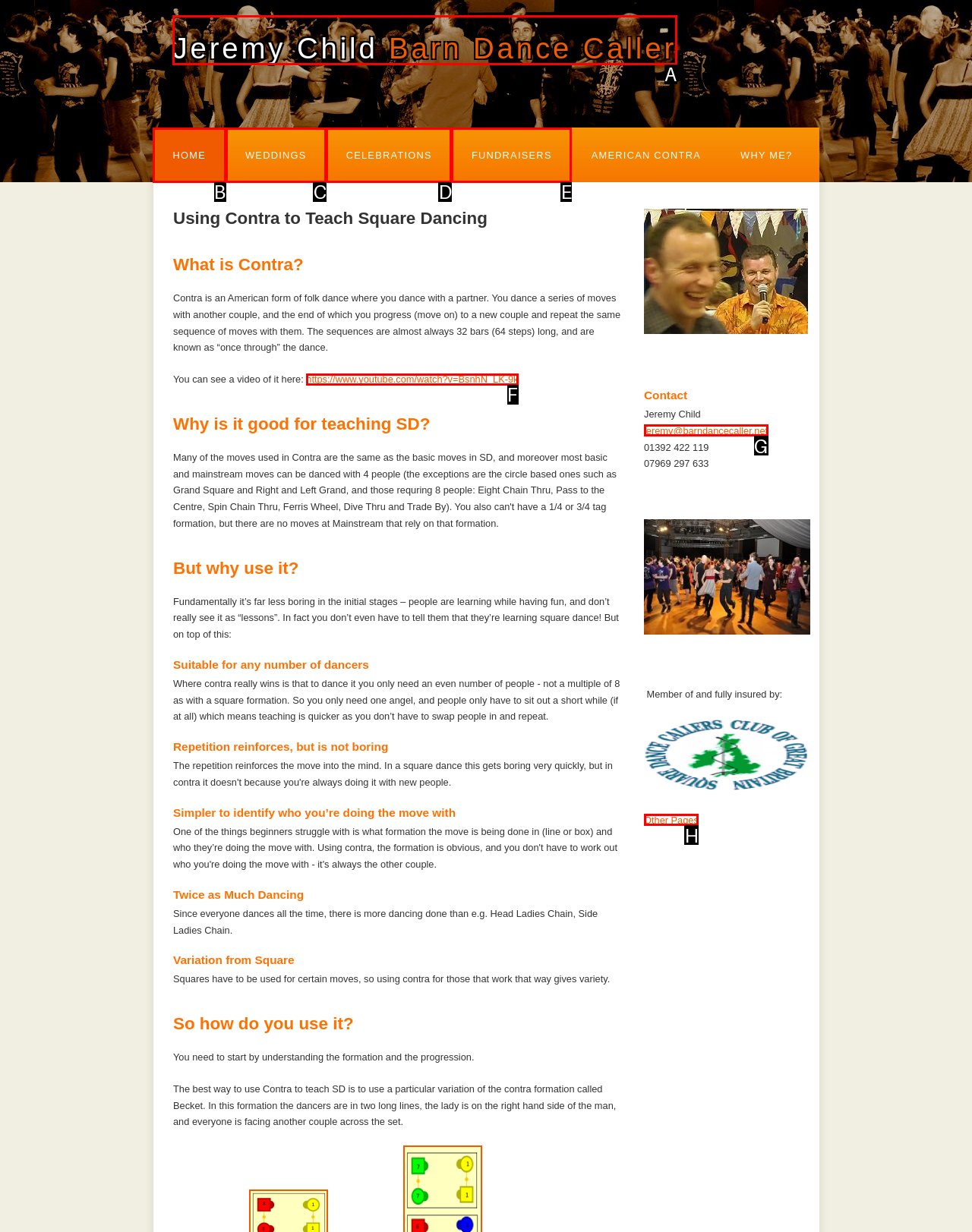Identify the letter corresponding to the UI element that matches this description: Jeremy Child Barn Dance Caller
Answer using only the letter from the provided options.

A